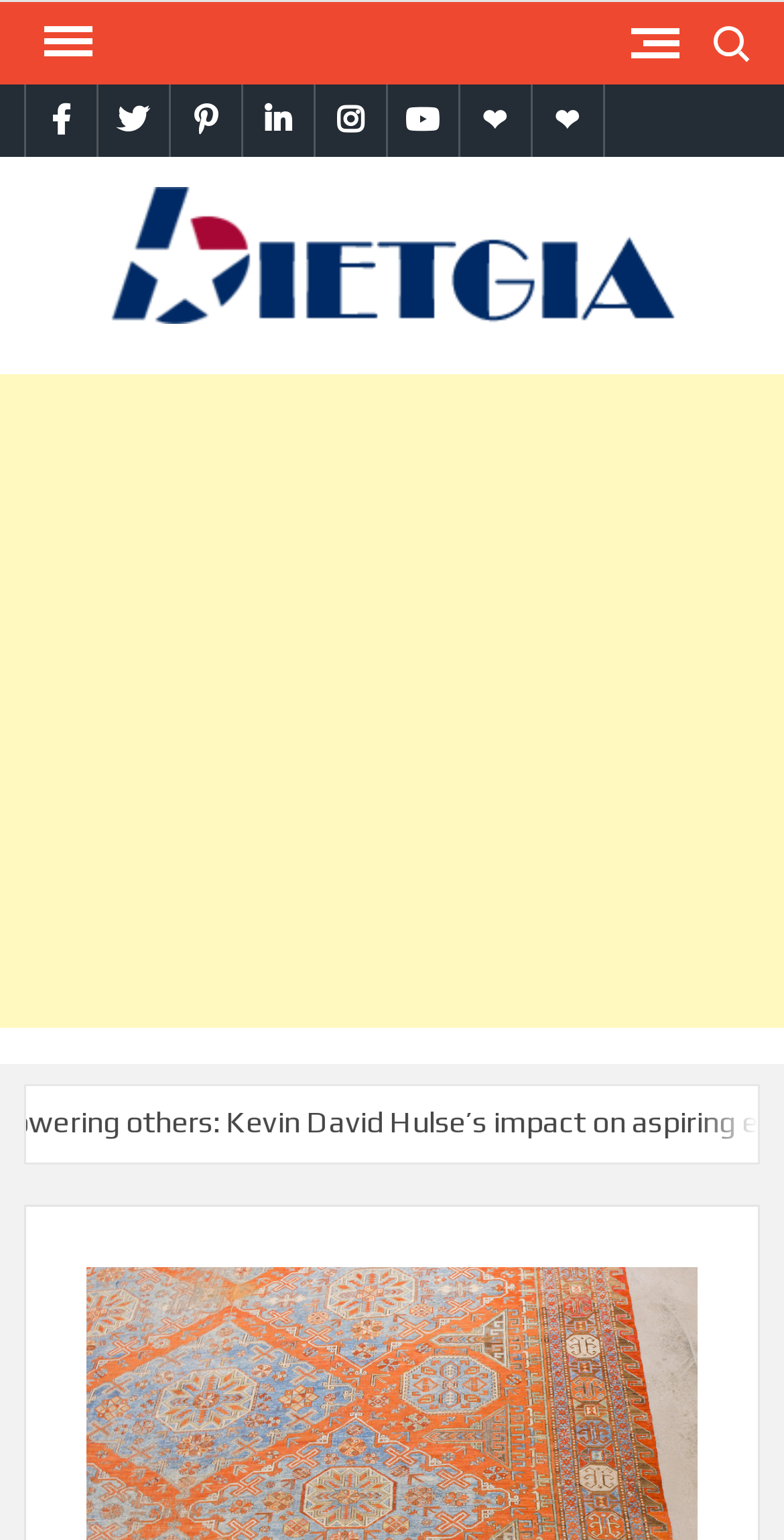Can you specify the bounding box coordinates of the area that needs to be clicked to fulfill the following instruction: "Search for something"?

[0.887, 0.007, 0.974, 0.051]